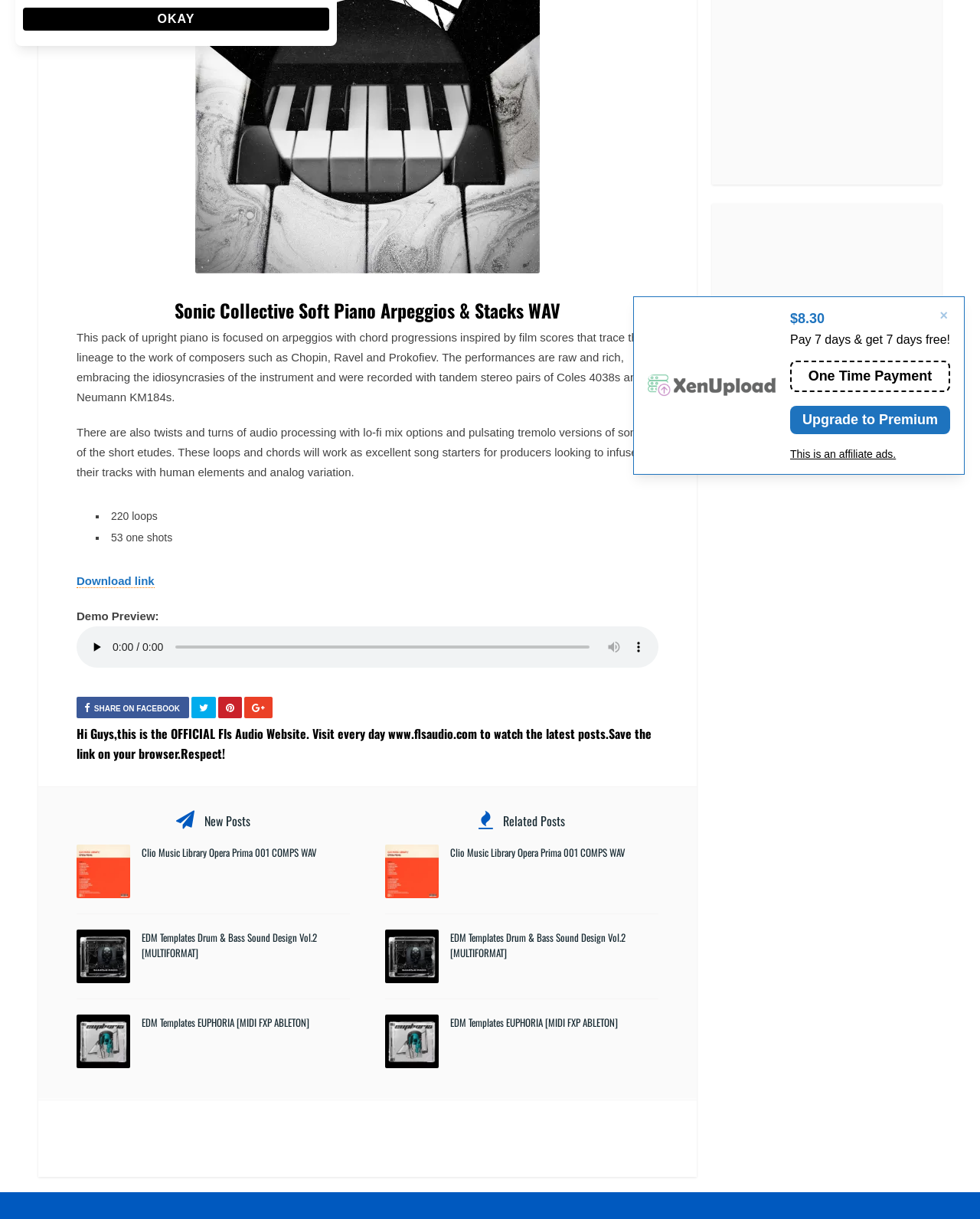Locate the bounding box coordinates for the element described below: "aria-label="Advertisement" name="aswift_5" title="Advertisement"". The coordinates must be four float values between 0 and 1, formatted as [left, top, right, bottom].

[0.727, 0.167, 0.961, 0.324]